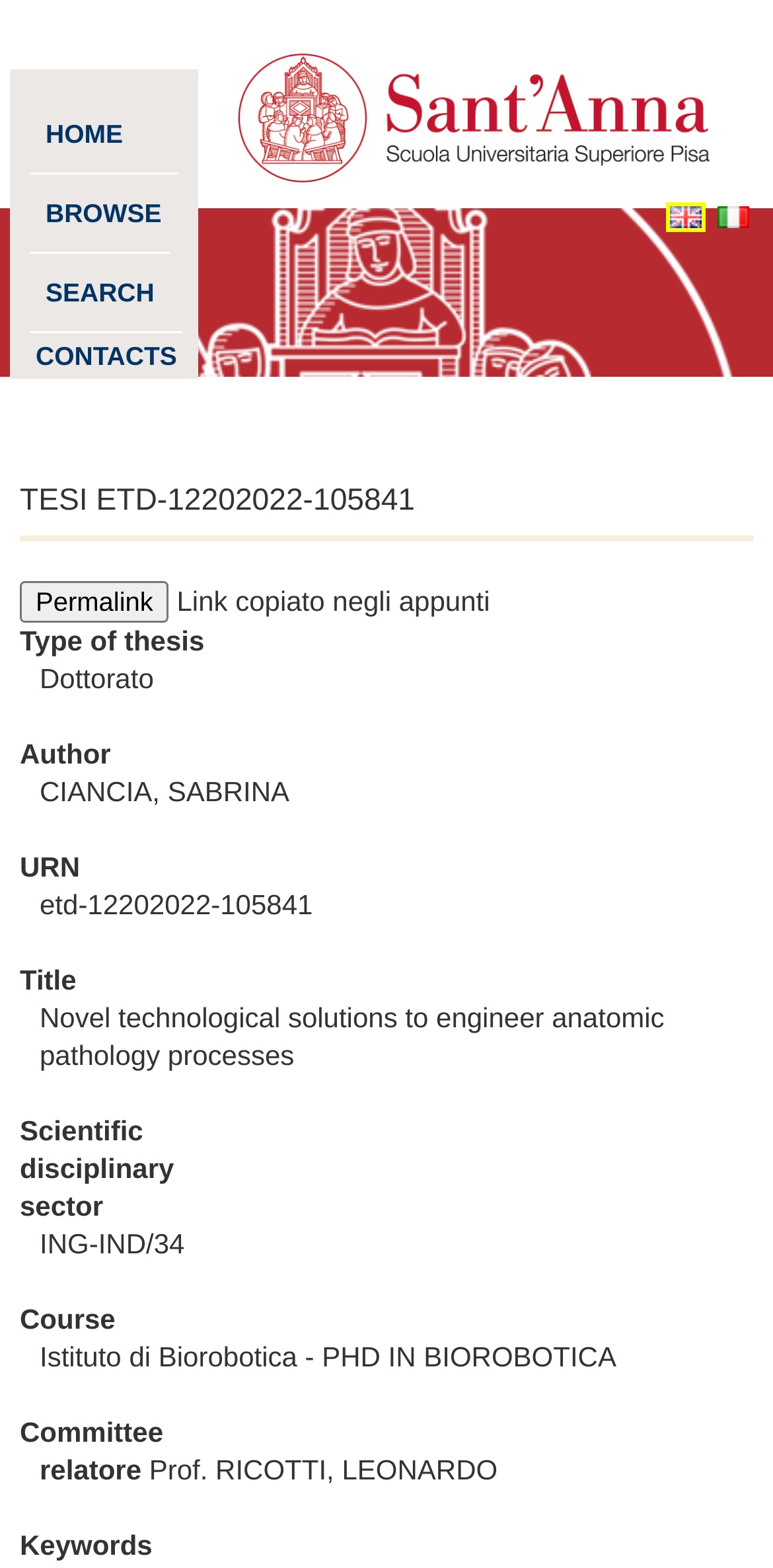What is the name of the school?
Examine the screenshot and reply with a single word or phrase.

SANT’ANNA School of Advanced Studies